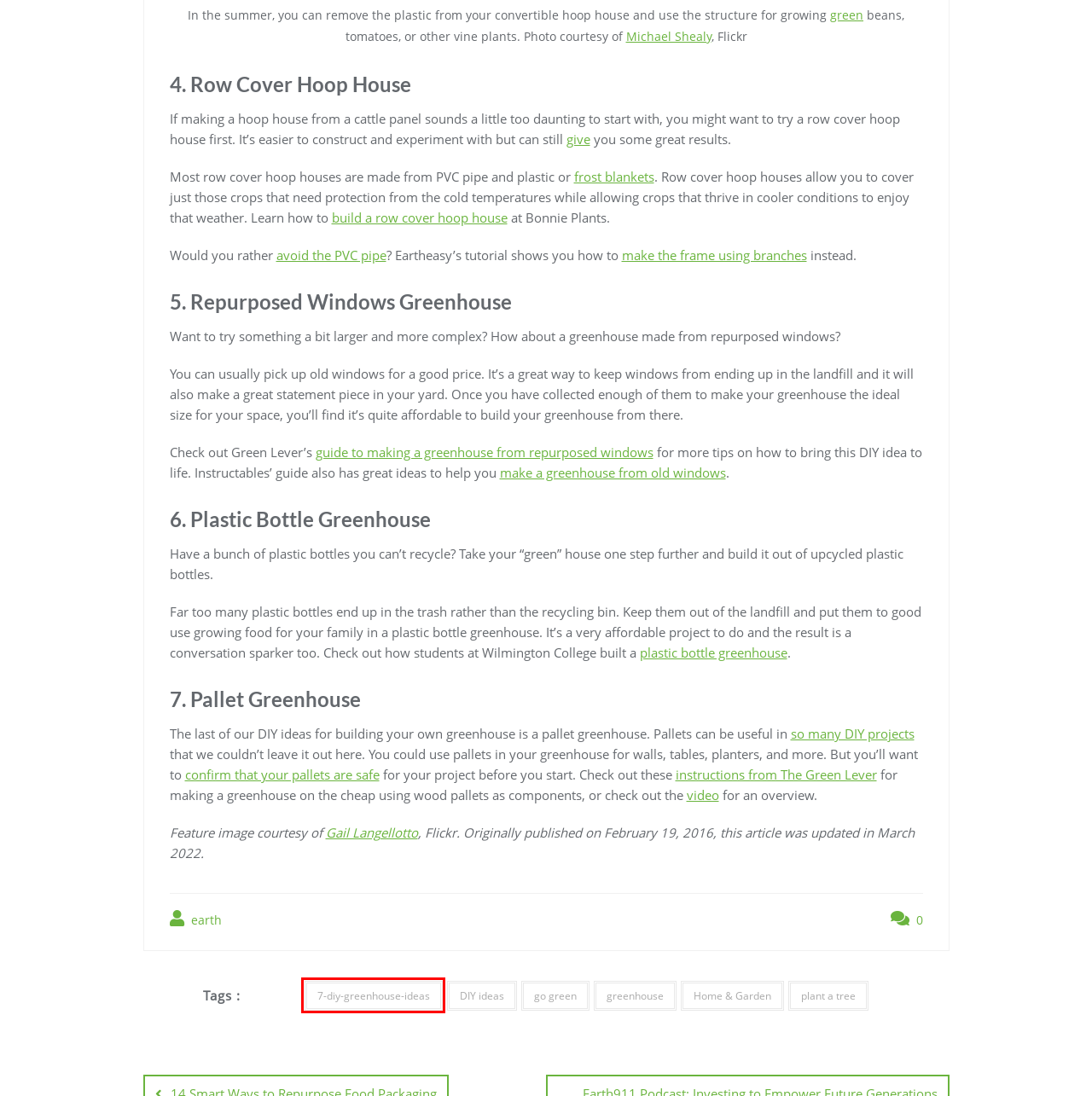Evaluate the webpage screenshot and identify the element within the red bounding box. Select the webpage description that best fits the new webpage after clicking the highlighted element. Here are the candidates:
A. DIY Home Décor out of Pallets: a Beginner's Guide - Earth911
B. Home & Garden - Earth Denizens
C. PVC: Another Problematic Plastic - Earth911
D. Are Wood Pallets Safe for Reuse Projects? It Depends - Earth911
E. Greenhouse From Old Windows : 14 Steps (with Pictures) - Instructables
F. 7-diy-greenhouse-ideas - Earth Denizens
G. DIY ideas - Earth Denizens
H. greenhouse - Earth Denizens

F